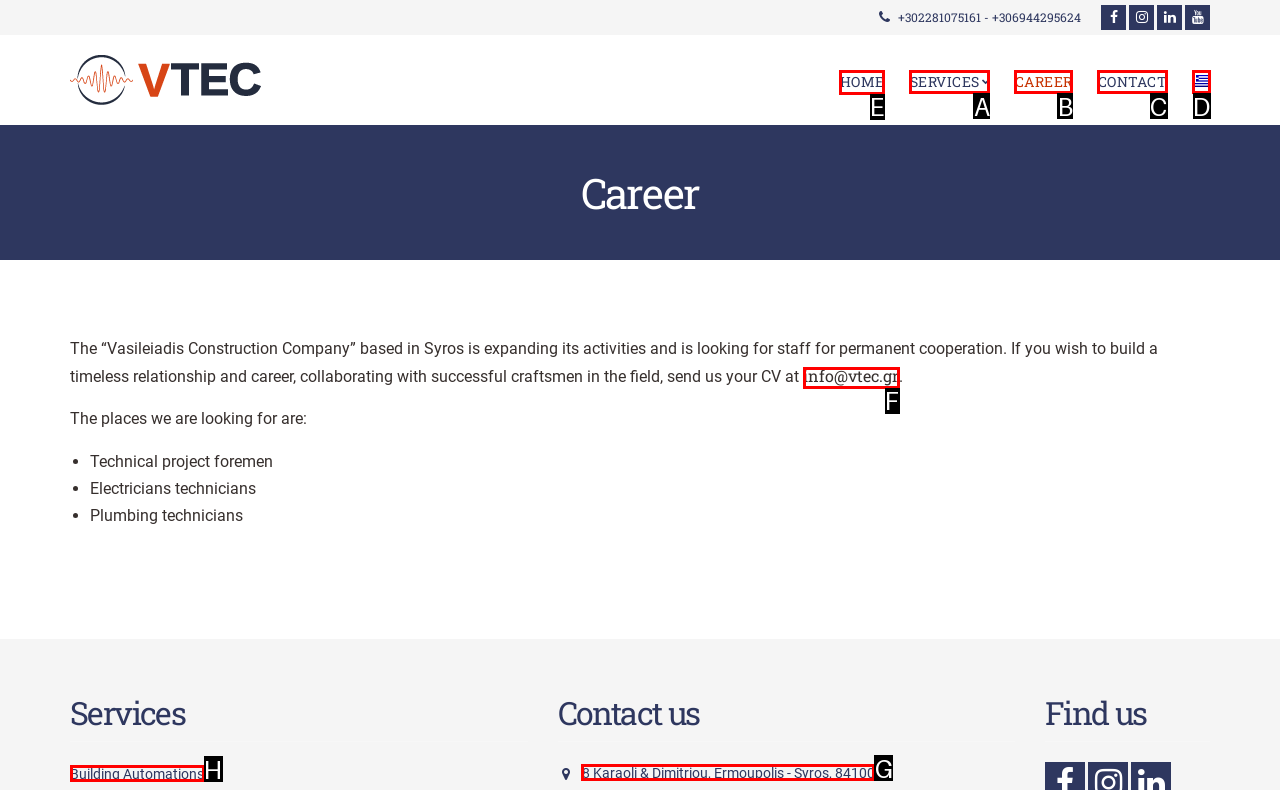Select the HTML element that should be clicked to accomplish the task: Go to the HOME page Reply with the corresponding letter of the option.

E